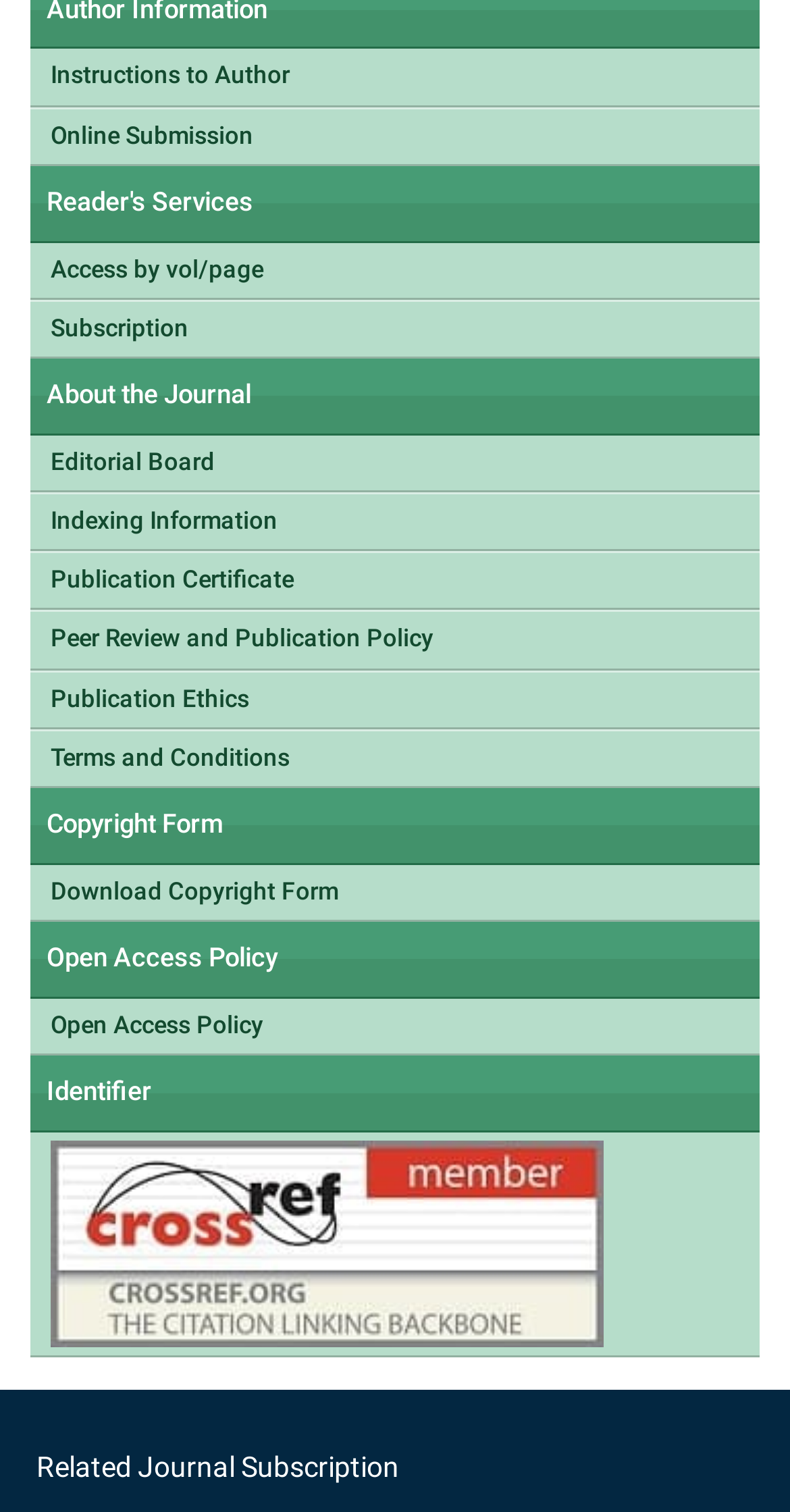Please give the bounding box coordinates of the area that should be clicked to fulfill the following instruction: "Download copyright form". The coordinates should be in the format of four float numbers from 0 to 1, i.e., [left, top, right, bottom].

[0.038, 0.572, 0.962, 0.608]